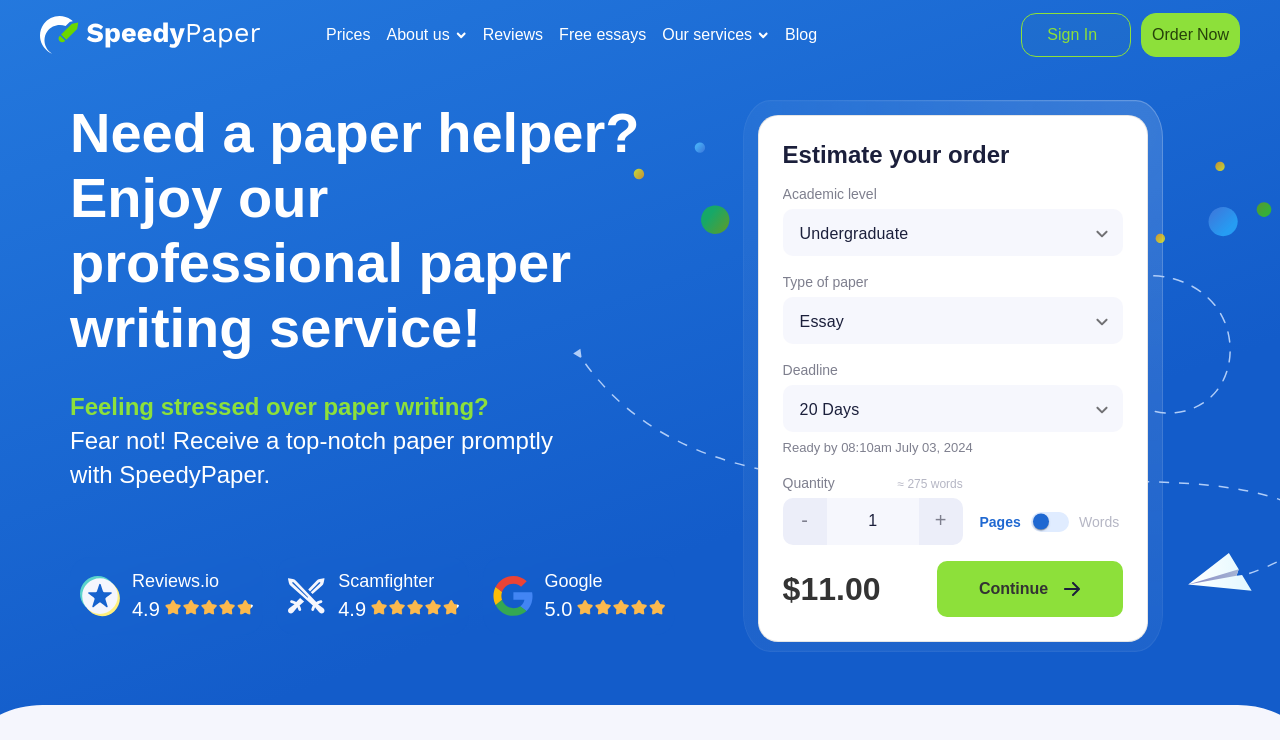What is the rating of this website on Reviews.io?
Can you give a detailed and elaborate answer to the question?

The webpage displays a section with reviews from various sources, including Reviews.io, Scamfighter, and Google. The rating on Reviews.io is explicitly mentioned as 4.9, indicating a high level of customer satisfaction.